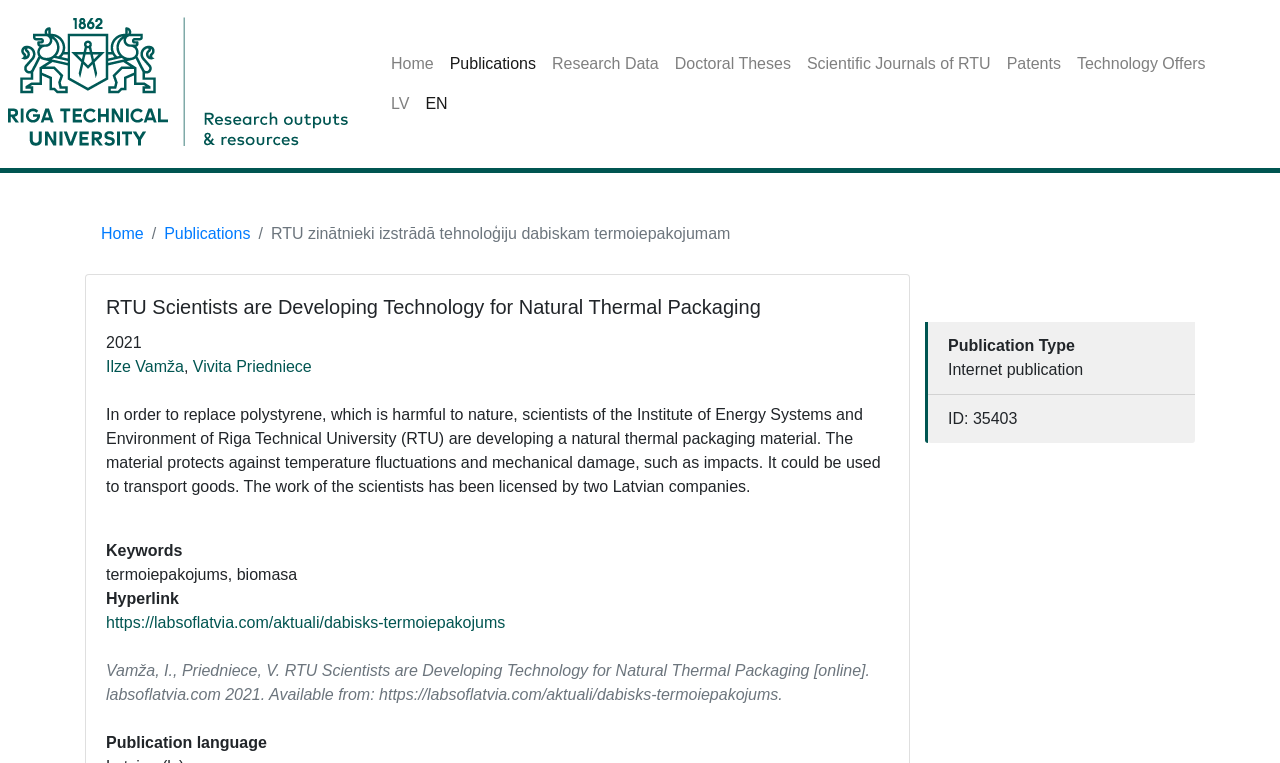Please find the bounding box coordinates for the clickable element needed to perform this instruction: "Read the publication by Ilze Vamža".

[0.083, 0.469, 0.144, 0.491]